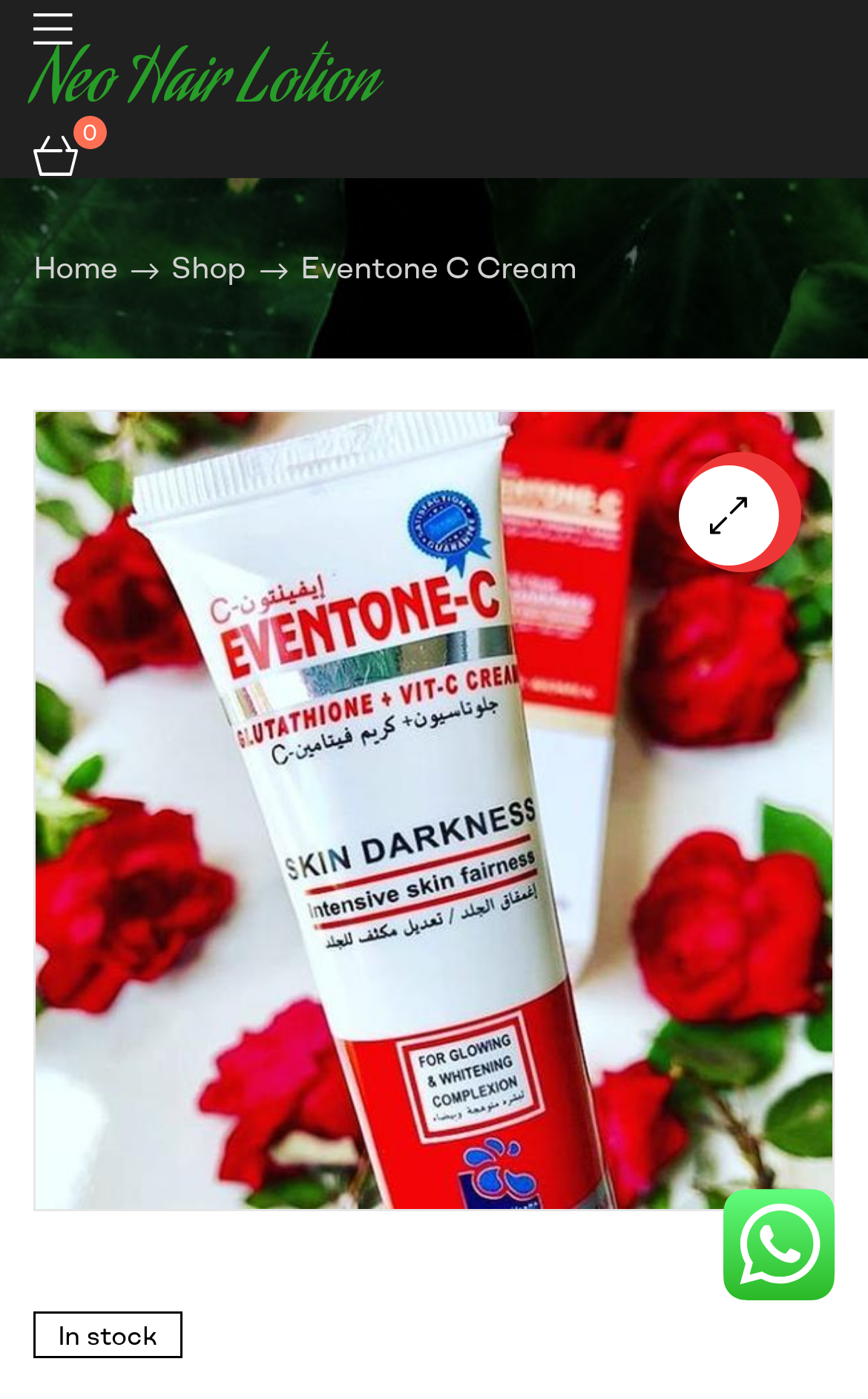What is the shape of the icon next to the 'Eventone C Cream' link?
Look at the screenshot and respond with a single word or phrase.

A square